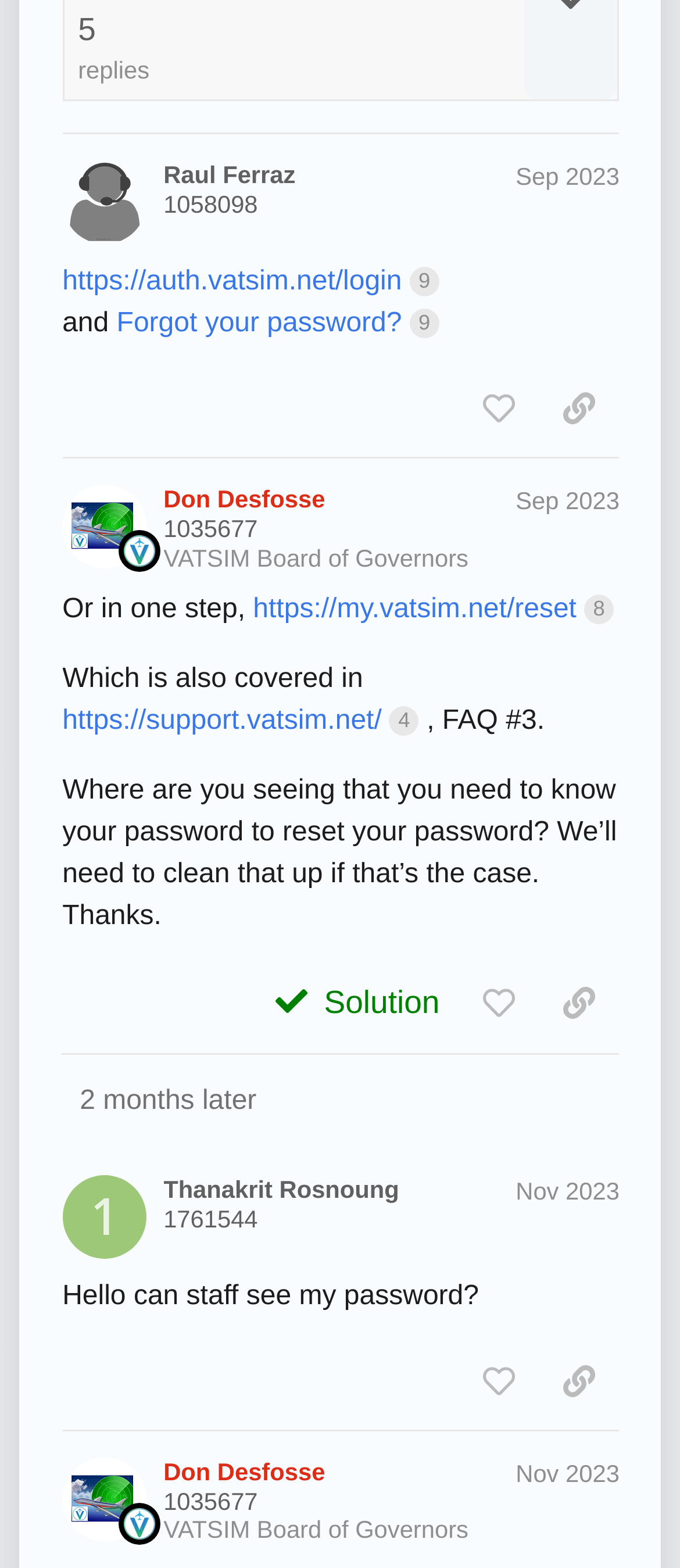Please provide the bounding box coordinates for the element that needs to be clicked to perform the instruction: "Click on the button to like this post". The coordinates must consist of four float numbers between 0 and 1, formatted as [left, top, right, bottom].

[0.675, 0.616, 0.793, 0.663]